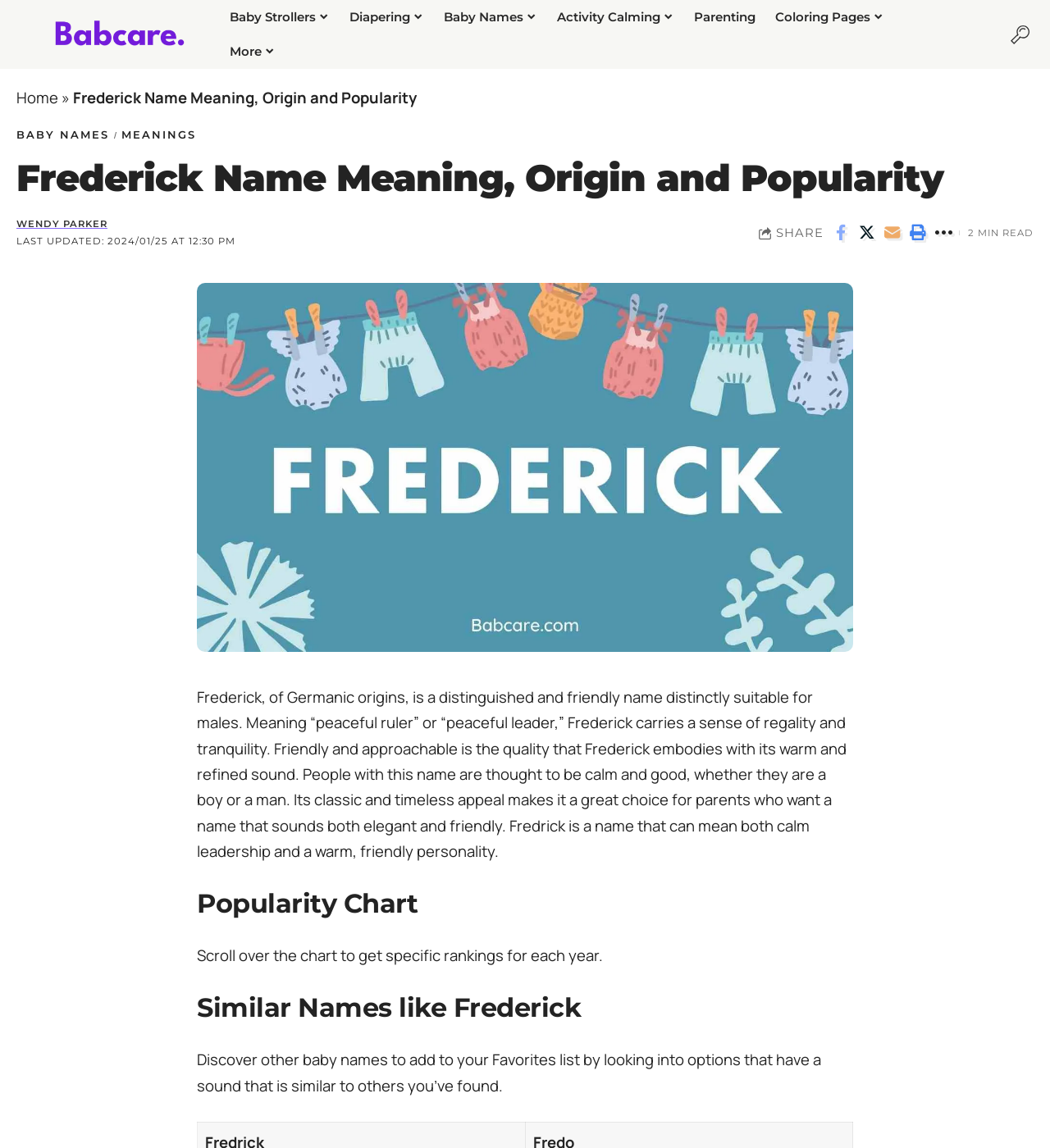Determine the bounding box coordinates of the region to click in order to accomplish the following instruction: "Read more about 'Similar Names like Frederick'". Provide the coordinates as four float numbers between 0 and 1, specifically [left, top, right, bottom].

[0.188, 0.864, 0.812, 0.892]